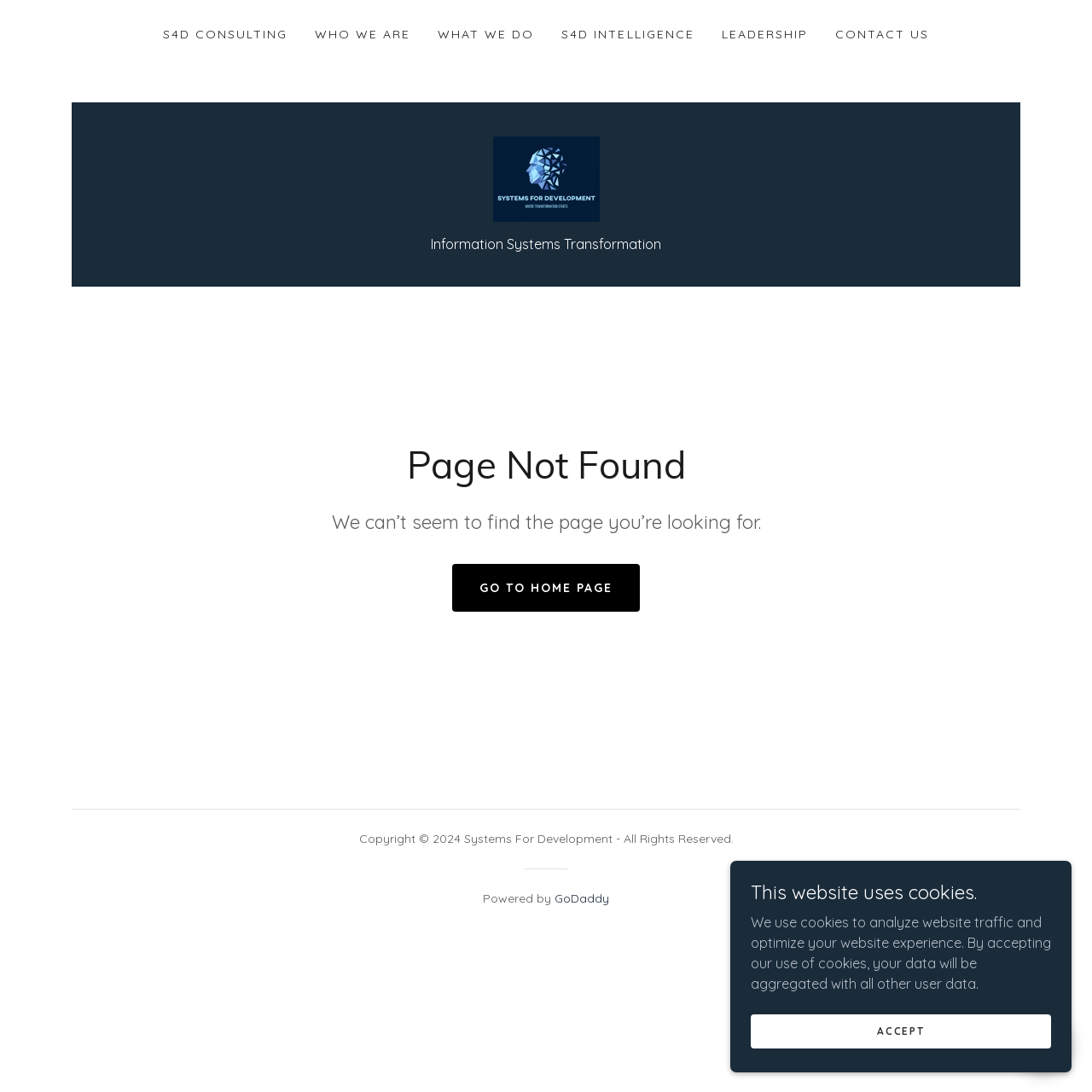Extract the top-level heading from the webpage and provide its text.

Information Systems Transformation